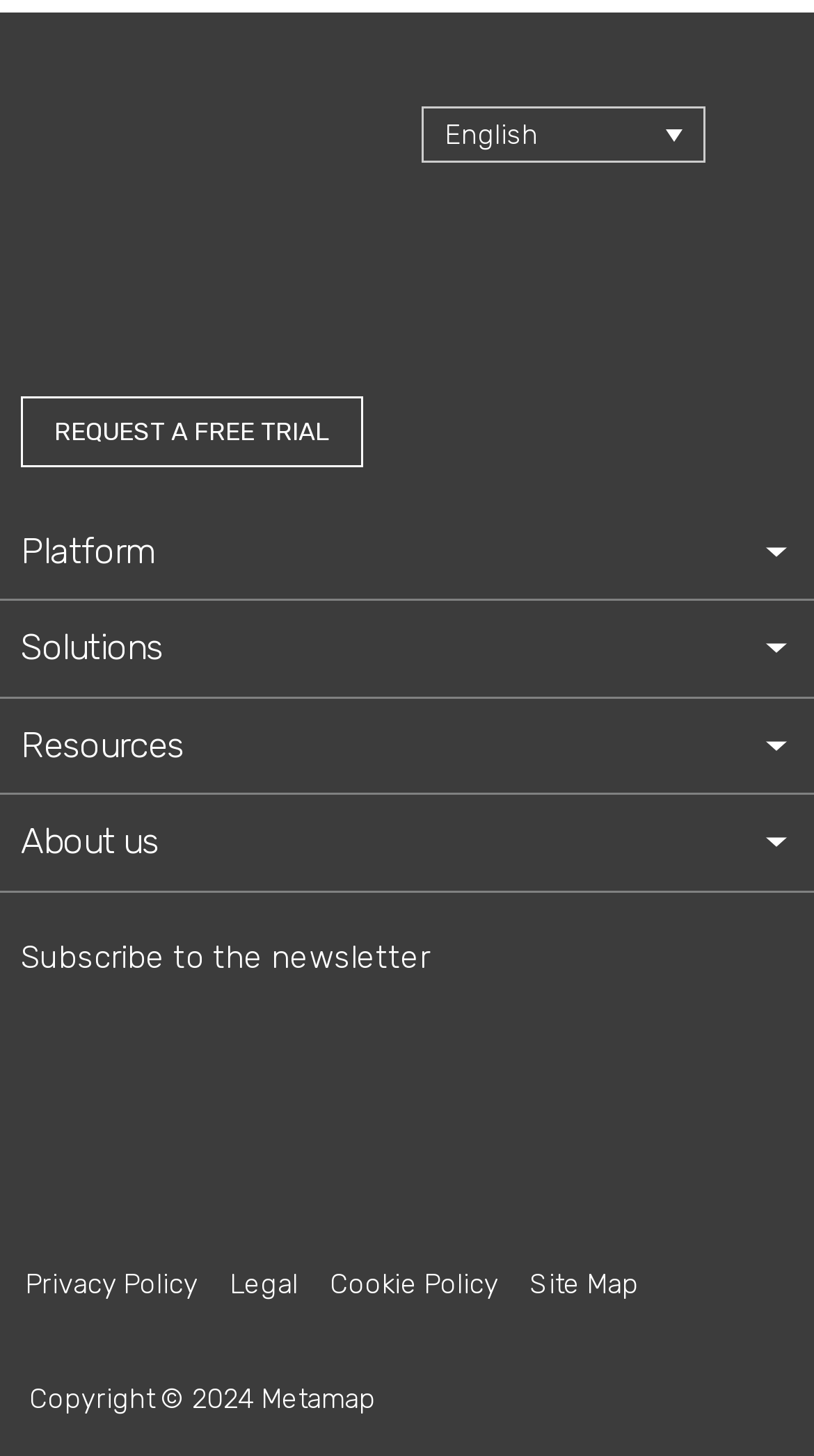Using the provided description REQUEST A FREE TRIAL, find the bounding box coordinates for the UI element. Provide the coordinates in (top-left x, top-left y, bottom-right x, bottom-right y) format, ensuring all values are between 0 and 1.

[0.026, 0.272, 0.446, 0.32]